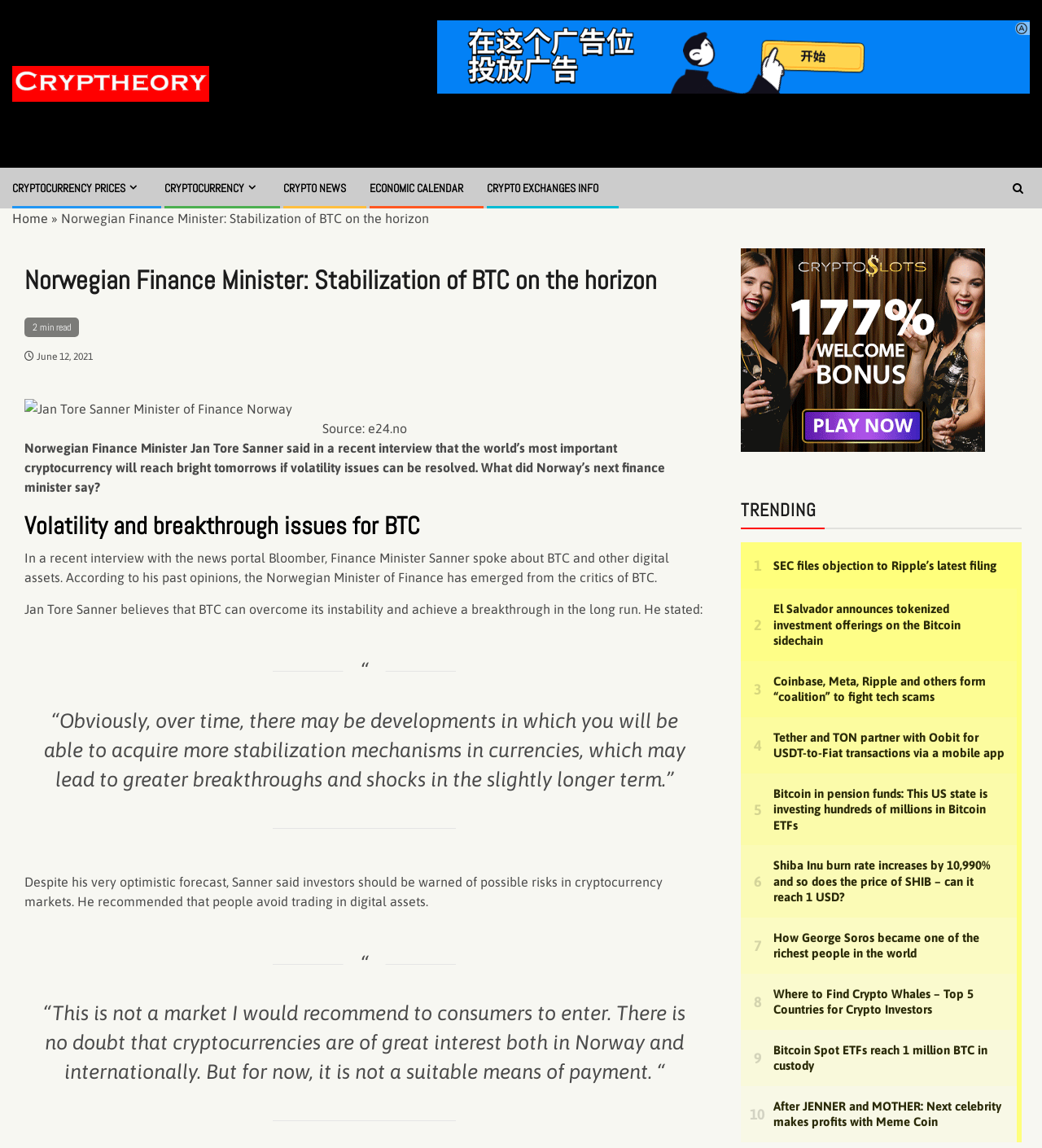Determine the bounding box for the described HTML element: "alt="Cryptheory – Just Crypto"". Ensure the coordinates are four float numbers between 0 and 1 in the format [left, top, right, bottom].

[0.012, 0.065, 0.201, 0.078]